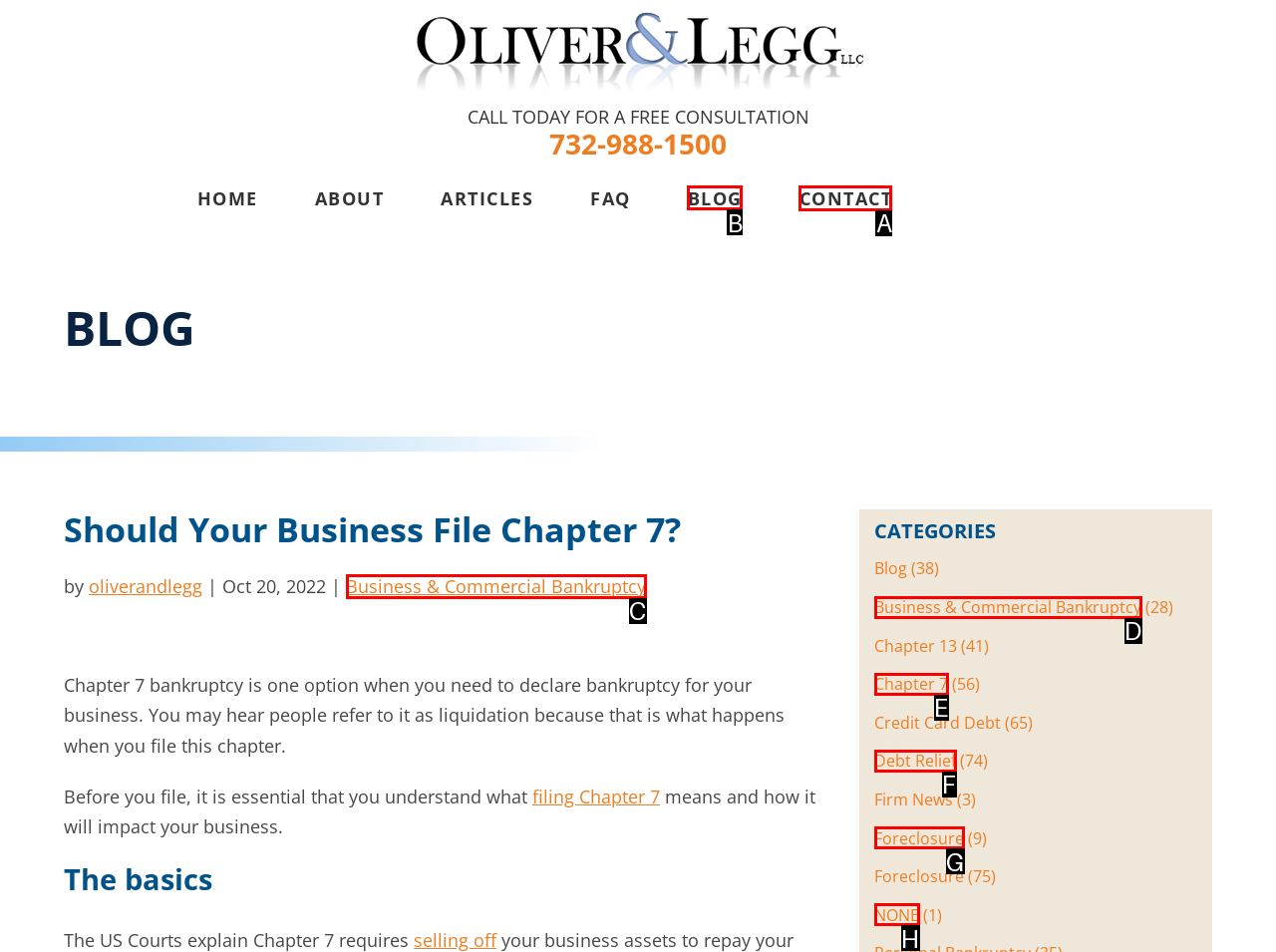Which lettered option should I select to achieve the task: Visit the 'CONTACT' page according to the highlighted elements in the screenshot?

A